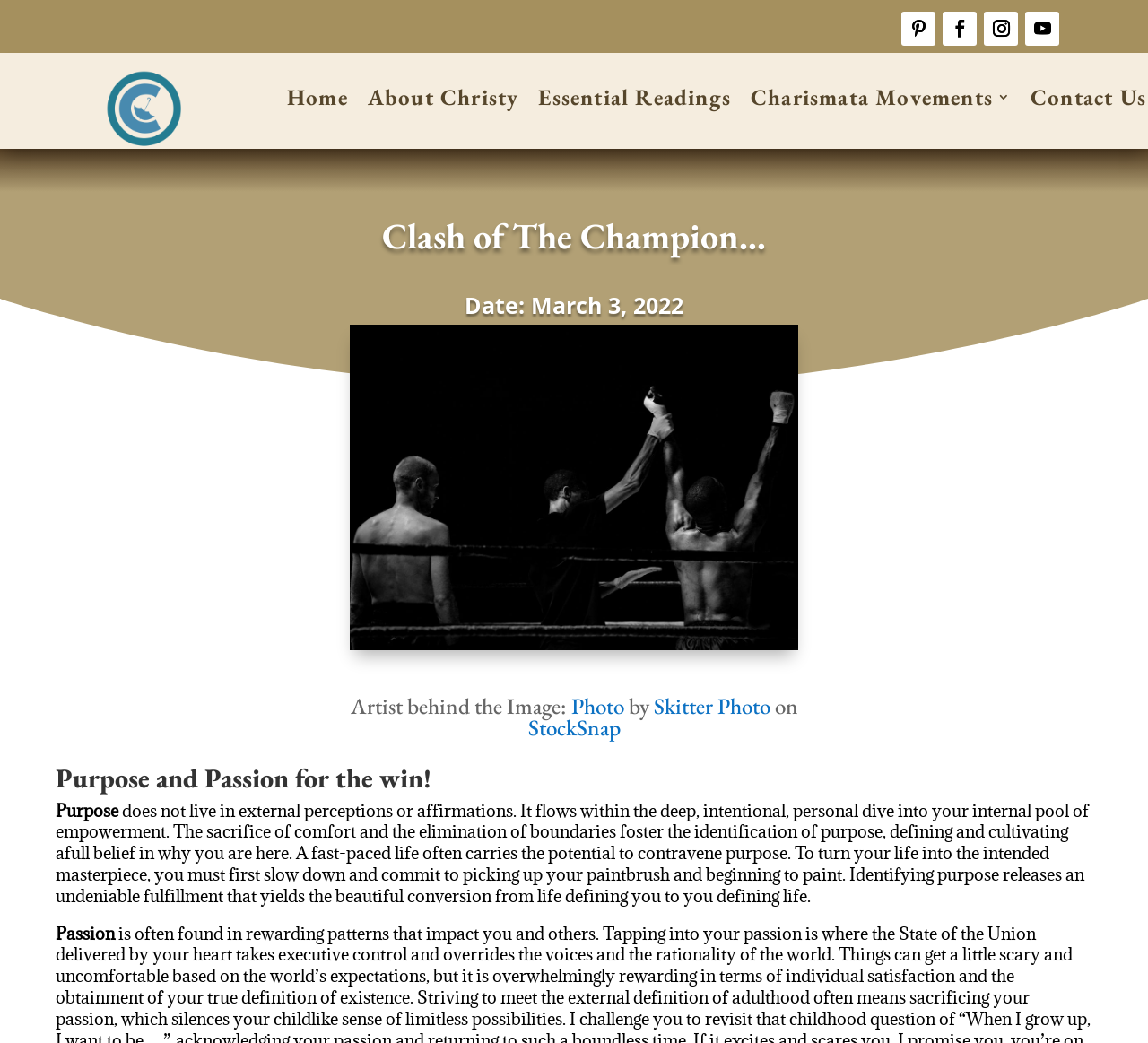Provide a single word or phrase to answer the given question: 
What is the purpose of life according to the webpage?

To define life